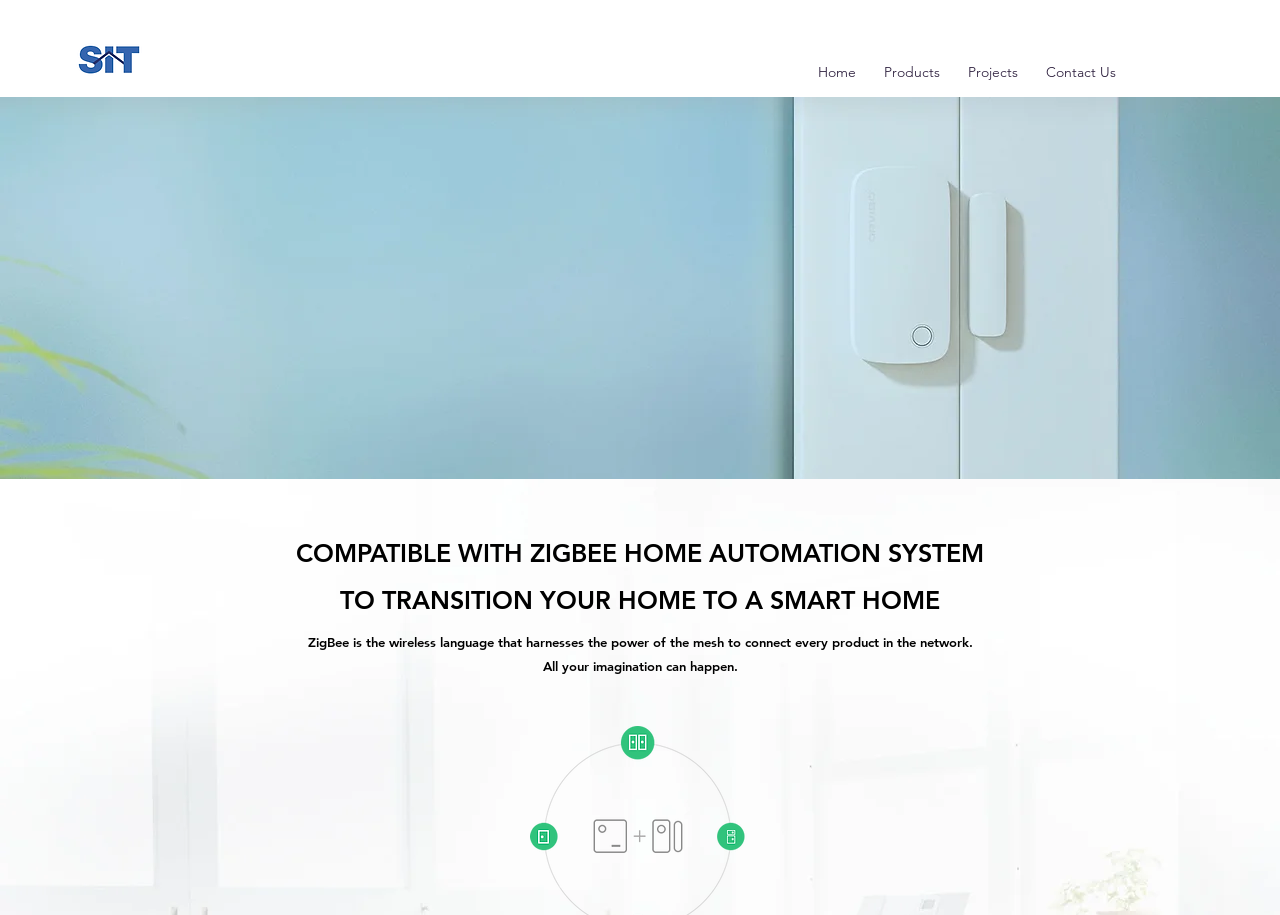Find and generate the main title of the webpage.

Door & Window Sensor